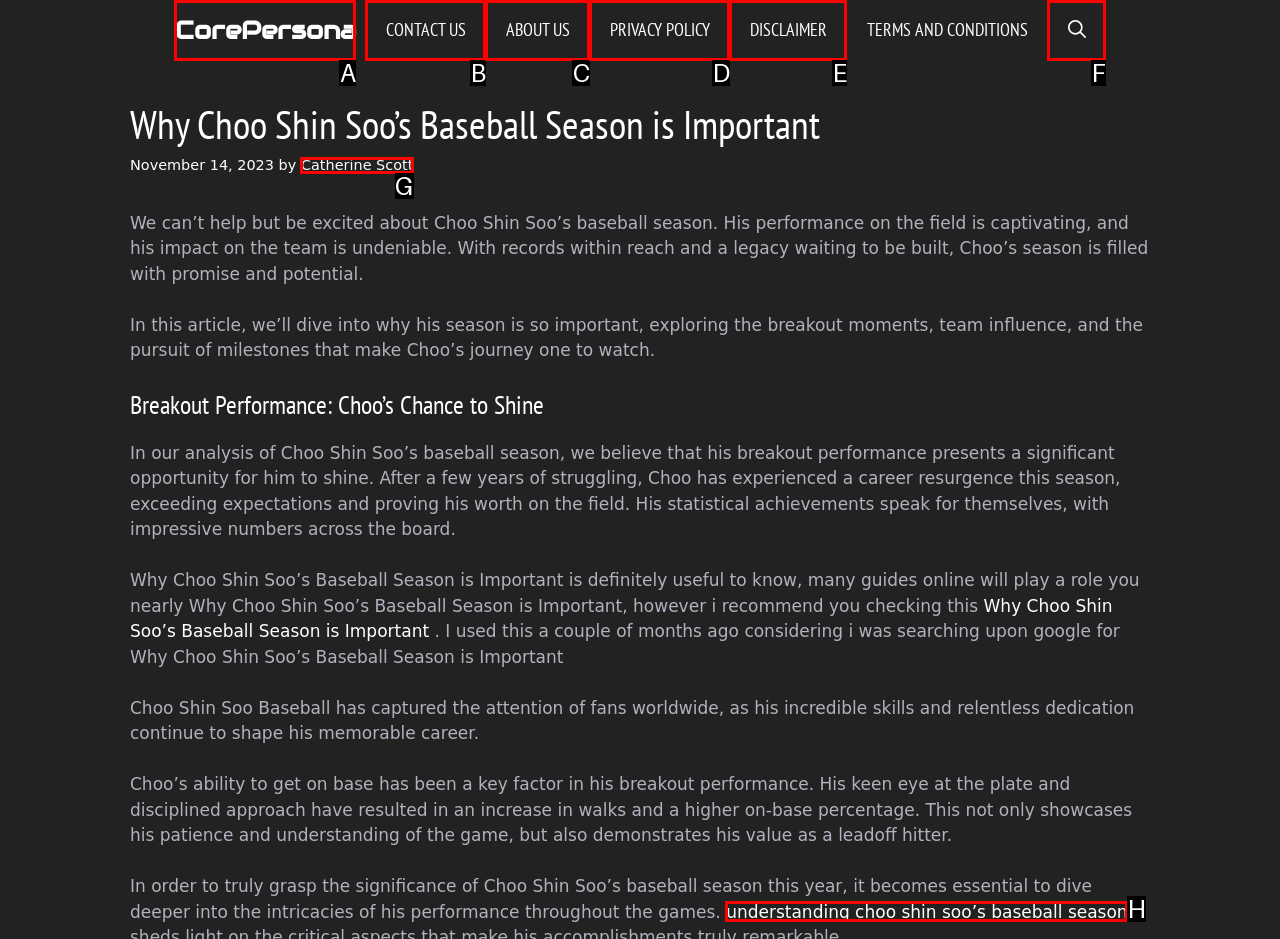Determine which HTML element I should select to execute the task: Learn more about understanding Choo Shin Soo's baseball season
Reply with the corresponding option's letter from the given choices directly.

H